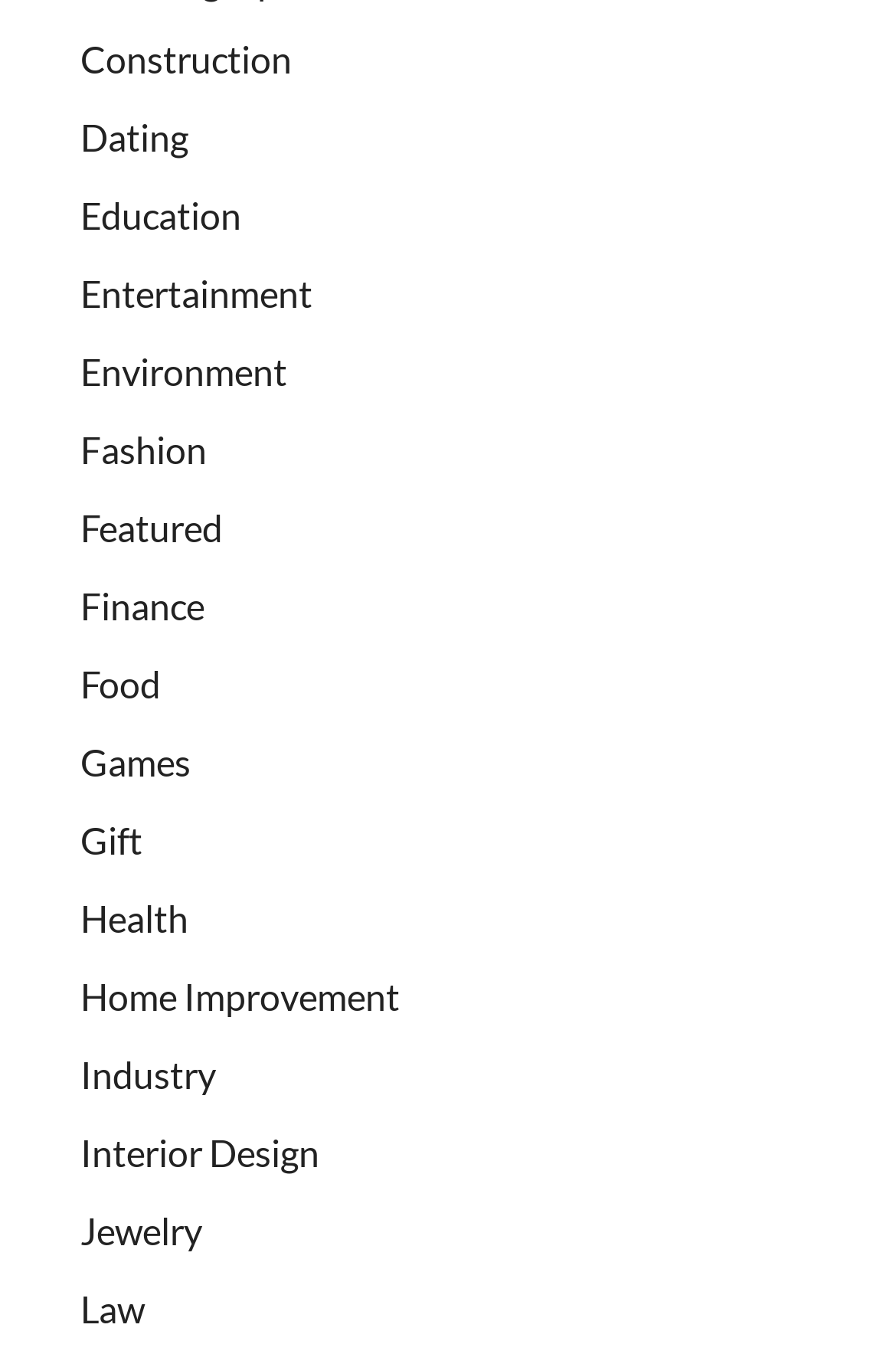Answer this question using a single word or a brief phrase:
What is the topmost category on the webpage?

Construction